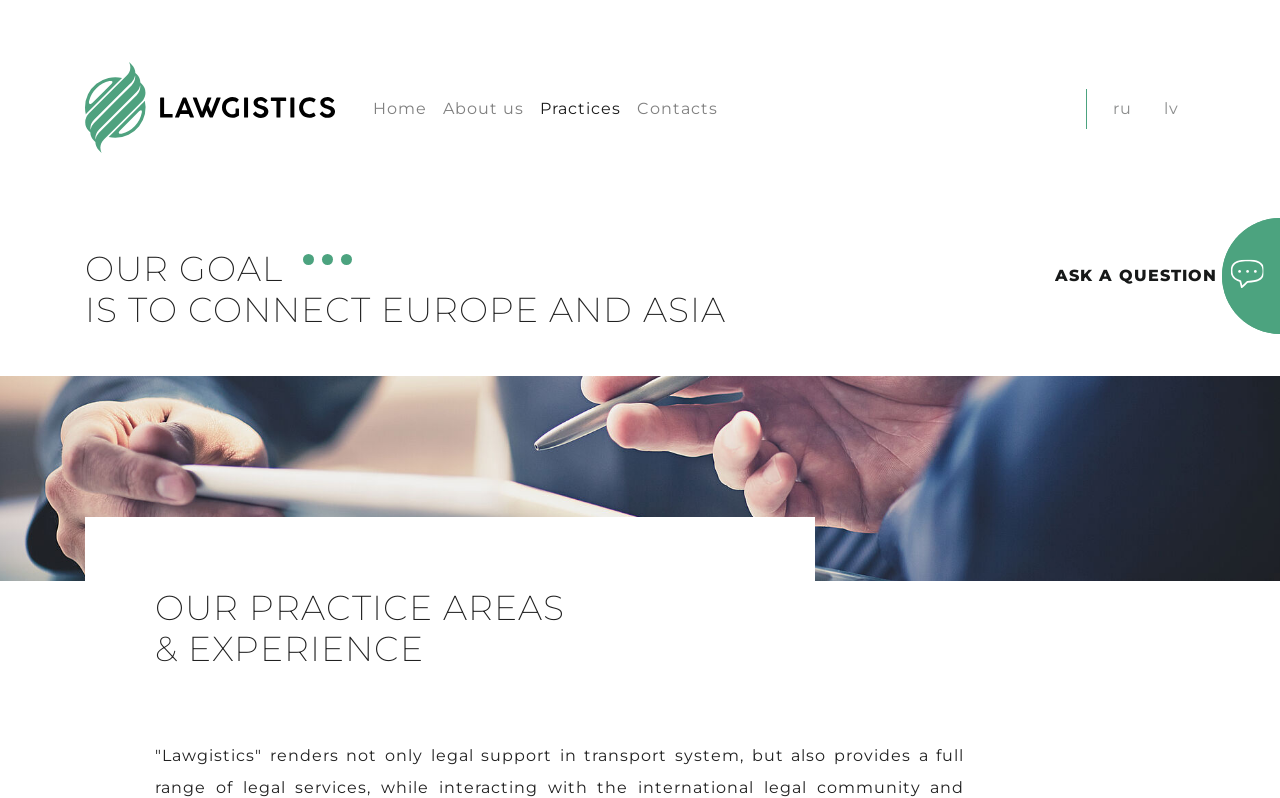Provide a short, one-word or phrase answer to the question below:
What is the text of the heading below the navigation menu?

VOTED THE BEST LAW CONSULTANCY